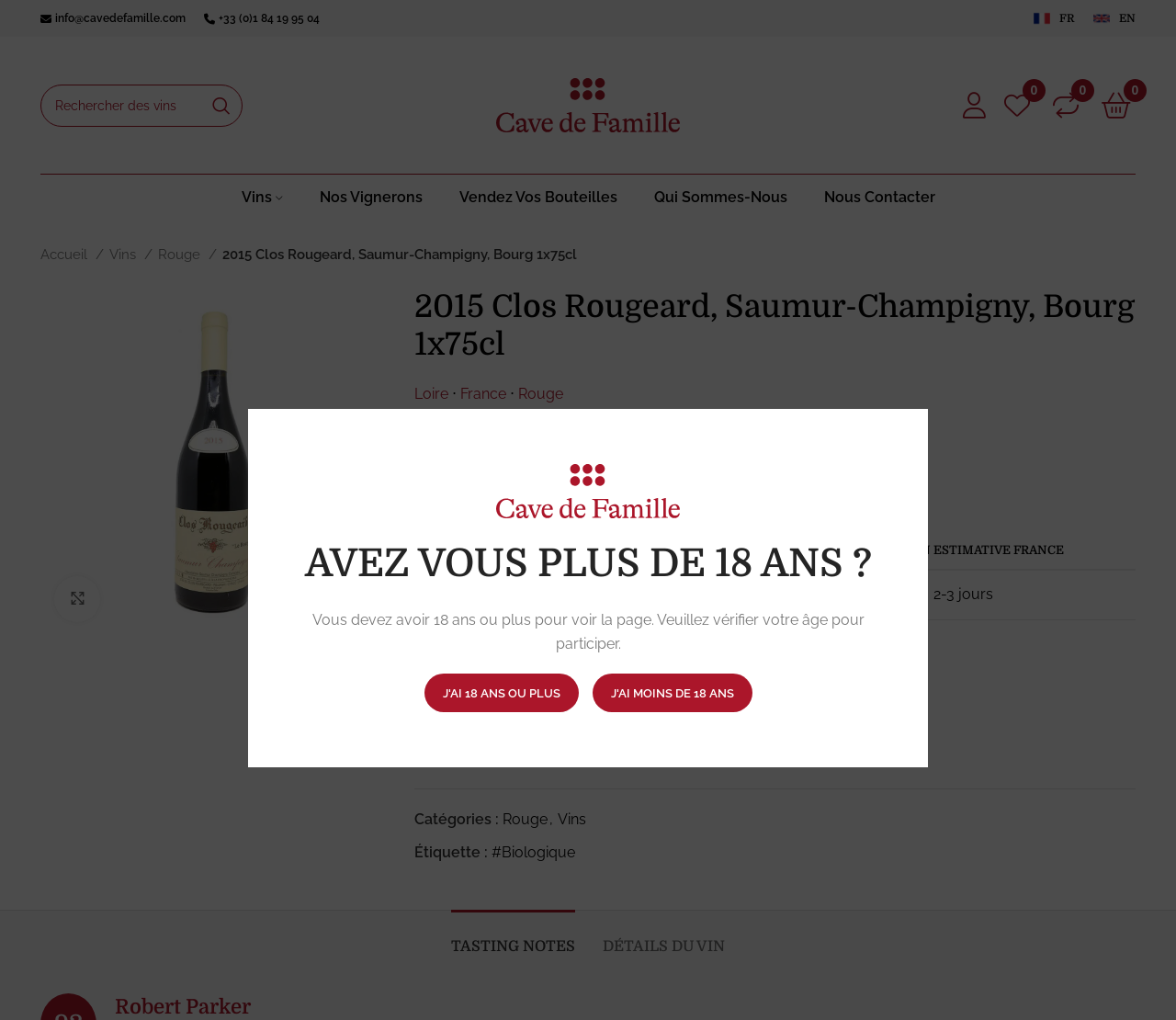Please identify the bounding box coordinates of the element's region that should be clicked to execute the following instruction: "Compare wine prices". The bounding box coordinates must be four float numbers between 0 and 1, i.e., [left, top, right, bottom].

[0.446, 0.736, 0.524, 0.751]